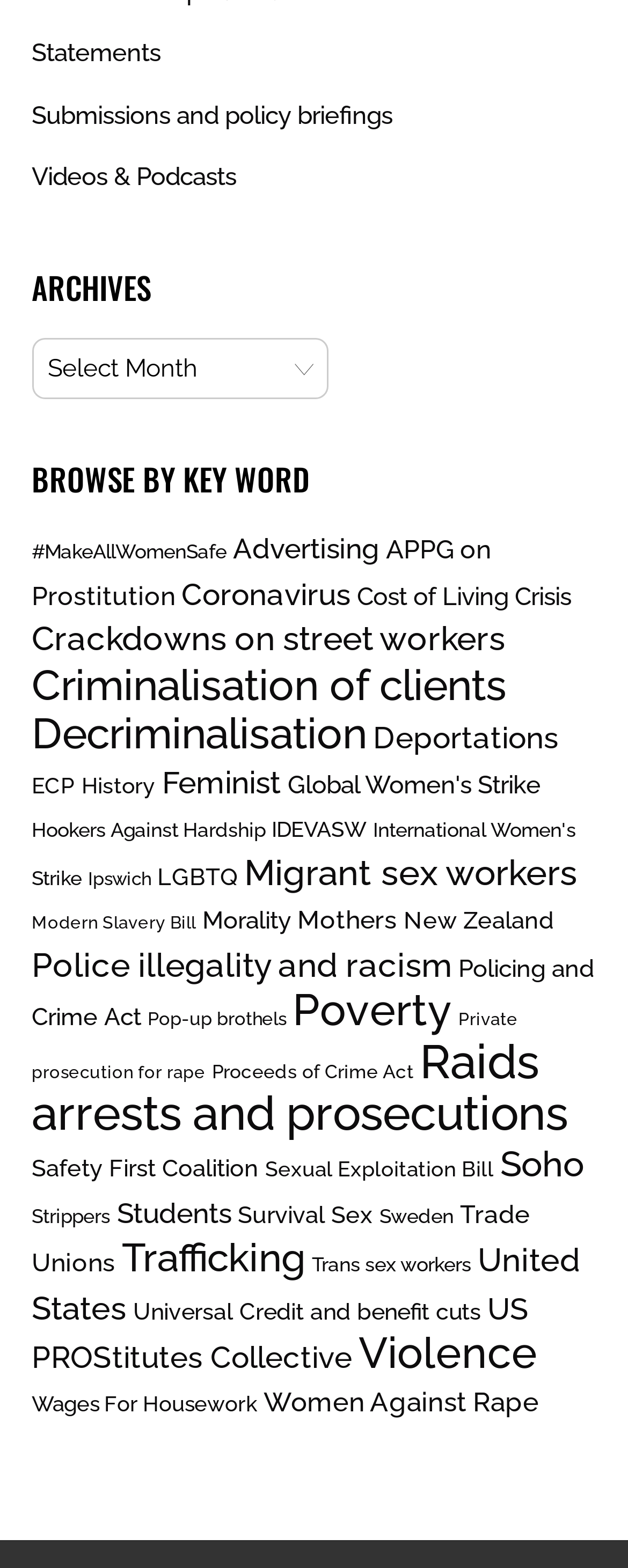Bounding box coordinates are specified in the format (top-left x, top-left y, bottom-right x, bottom-right y). All values are floating point numbers bounded between 0 and 1. Please provide the bounding box coordinate of the region this sentence describes: Trans sex workers

[0.496, 0.799, 0.75, 0.814]